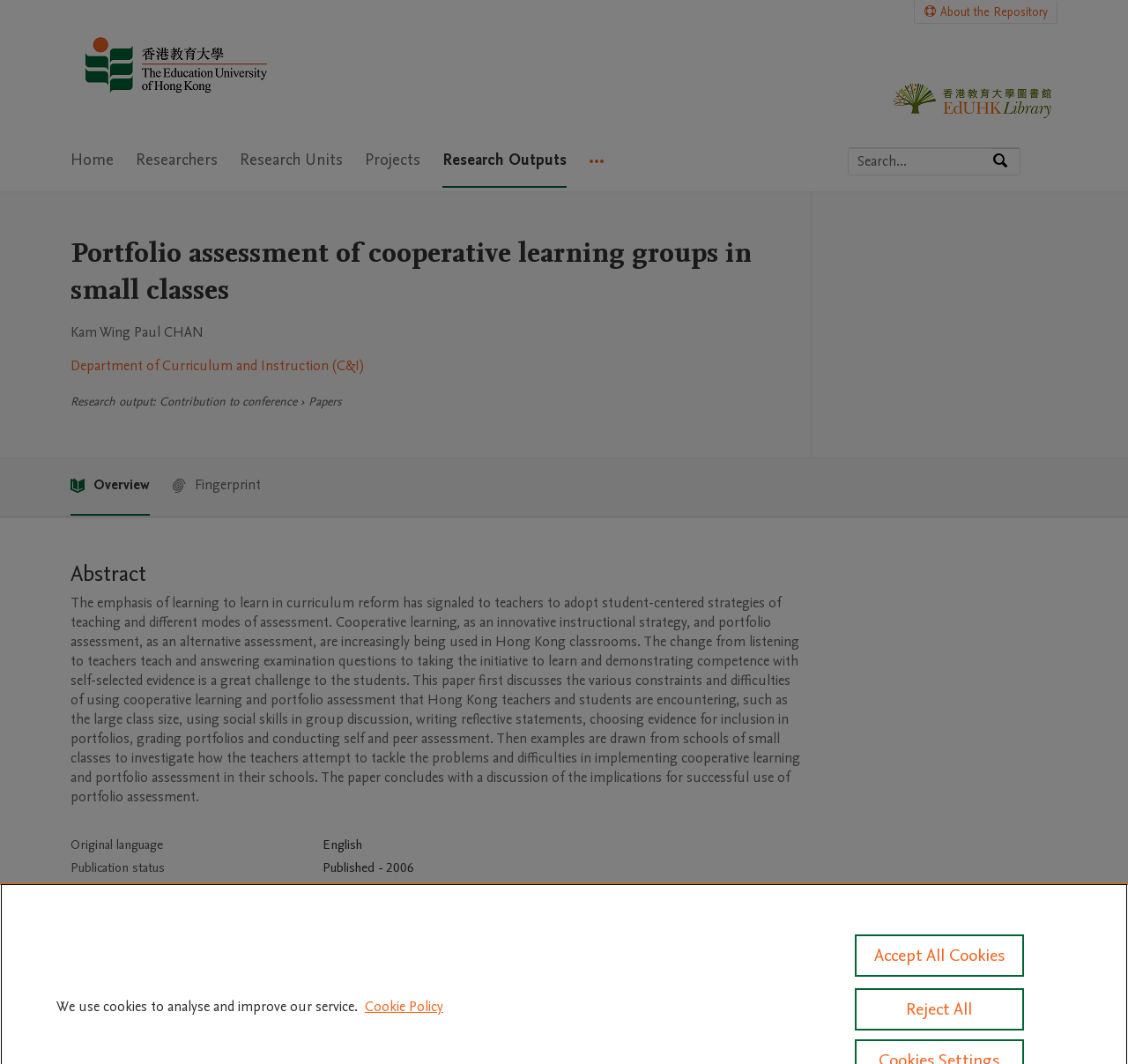What is the language of the research output?
Based on the image, provide your answer in one word or phrase.

English